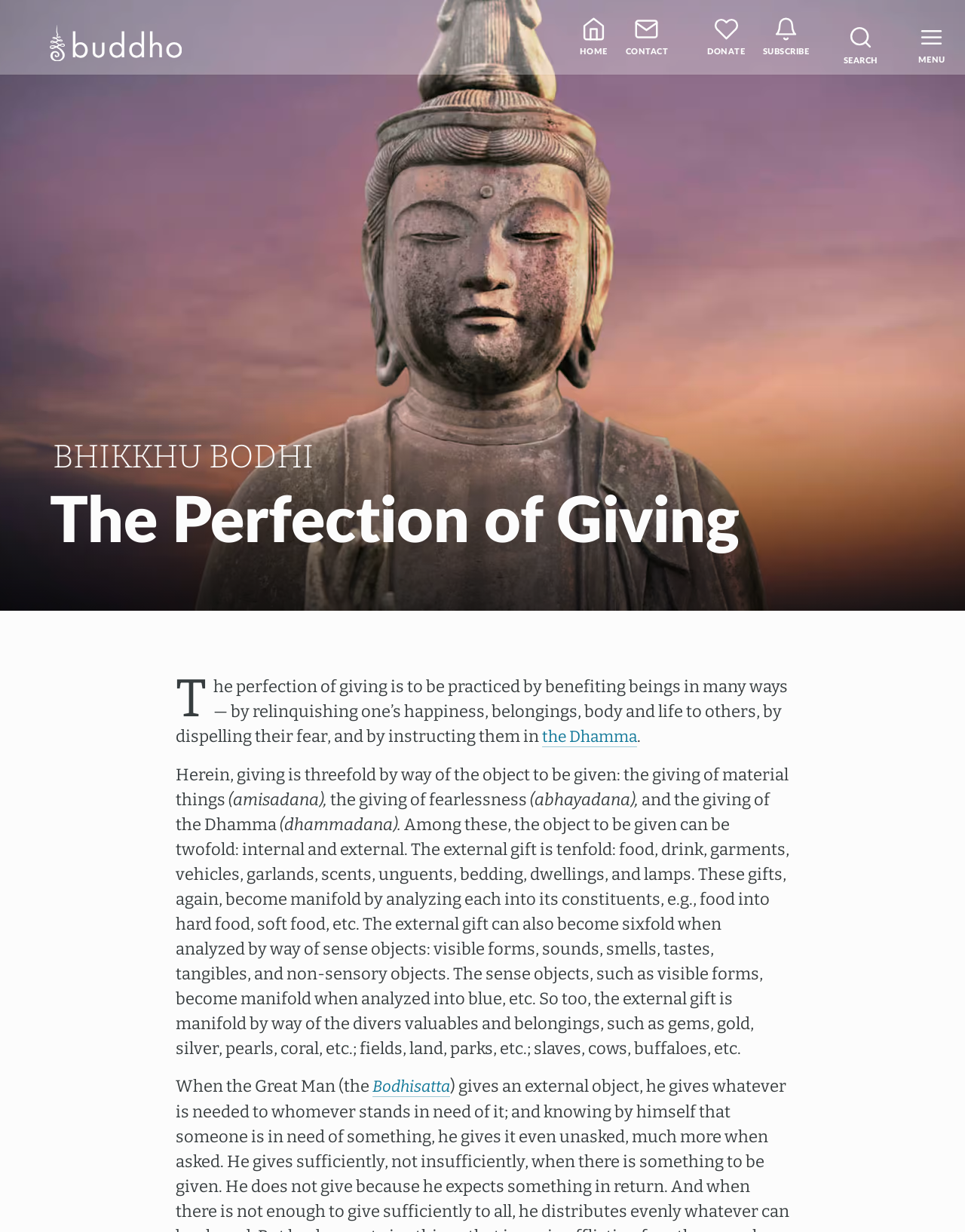How many links are in the top menu?
From the image, provide a succinct answer in one word or a short phrase.

7